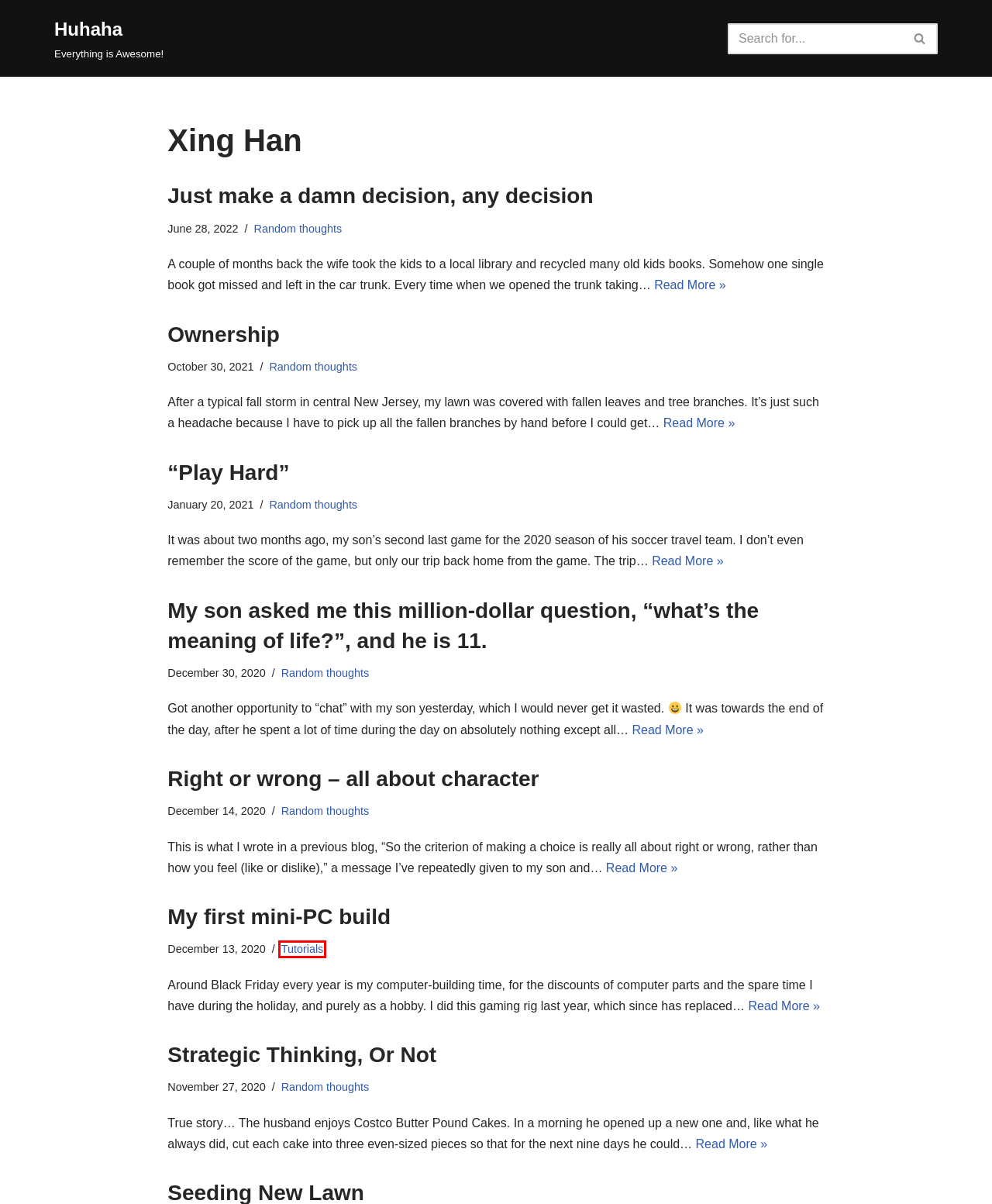You are given a screenshot of a webpage with a red rectangle bounding box around an element. Choose the best webpage description that matches the page after clicking the element in the bounding box. Here are the candidates:
A. Ownership – Huhaha
B. Strategic Thinking, Or Not – Huhaha
C. Just make a damn decision, any decision – Huhaha
D. Right or wrong – all about character – Huhaha
E. Tutorials – Huhaha
F. Random thoughts – Huhaha
G. “Play Hard” – Huhaha
H. My first mini-PC build – Huhaha

E